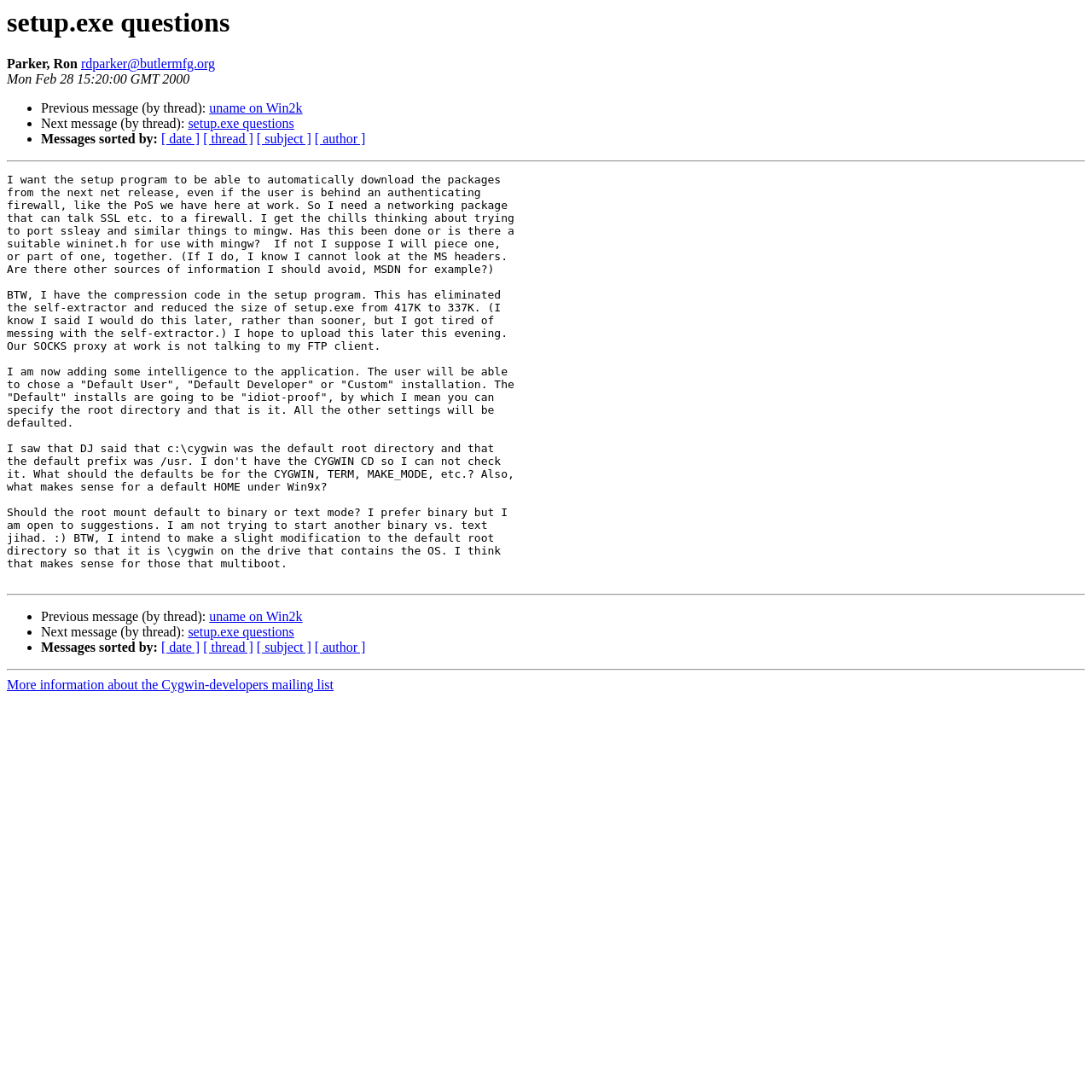Pinpoint the bounding box coordinates of the clickable area needed to execute the instruction: "Get more information about the Cygwin-developers mailing list". The coordinates should be specified as four float numbers between 0 and 1, i.e., [left, top, right, bottom].

[0.006, 0.621, 0.306, 0.634]